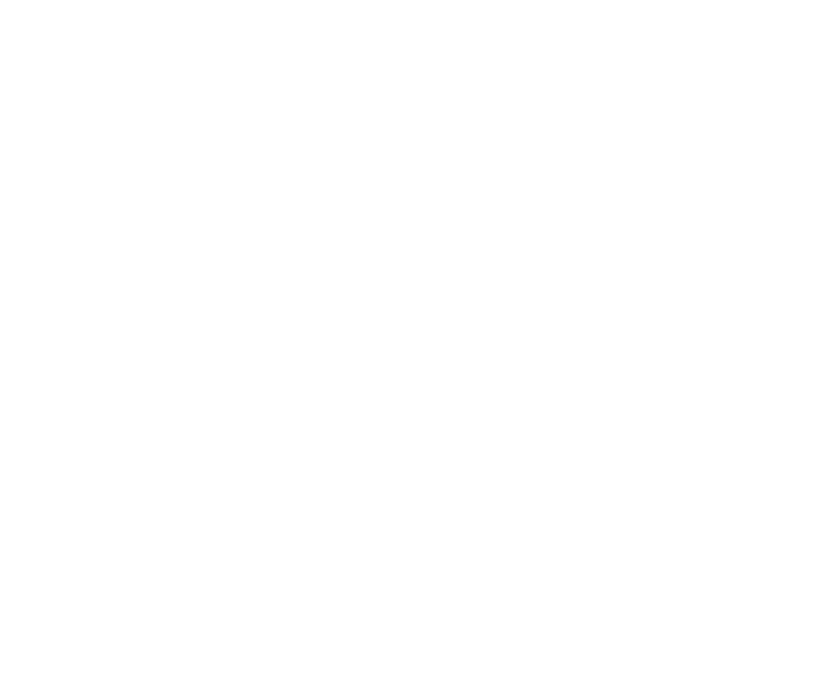Analyze the image and answer the question with as much detail as possible: 
What is the purpose of ScalpMed?

According to the caption, ScalpMed is a brand dedicated to daily scalp and hair care, aimed at addressing issues related to weakened scalp and hair.